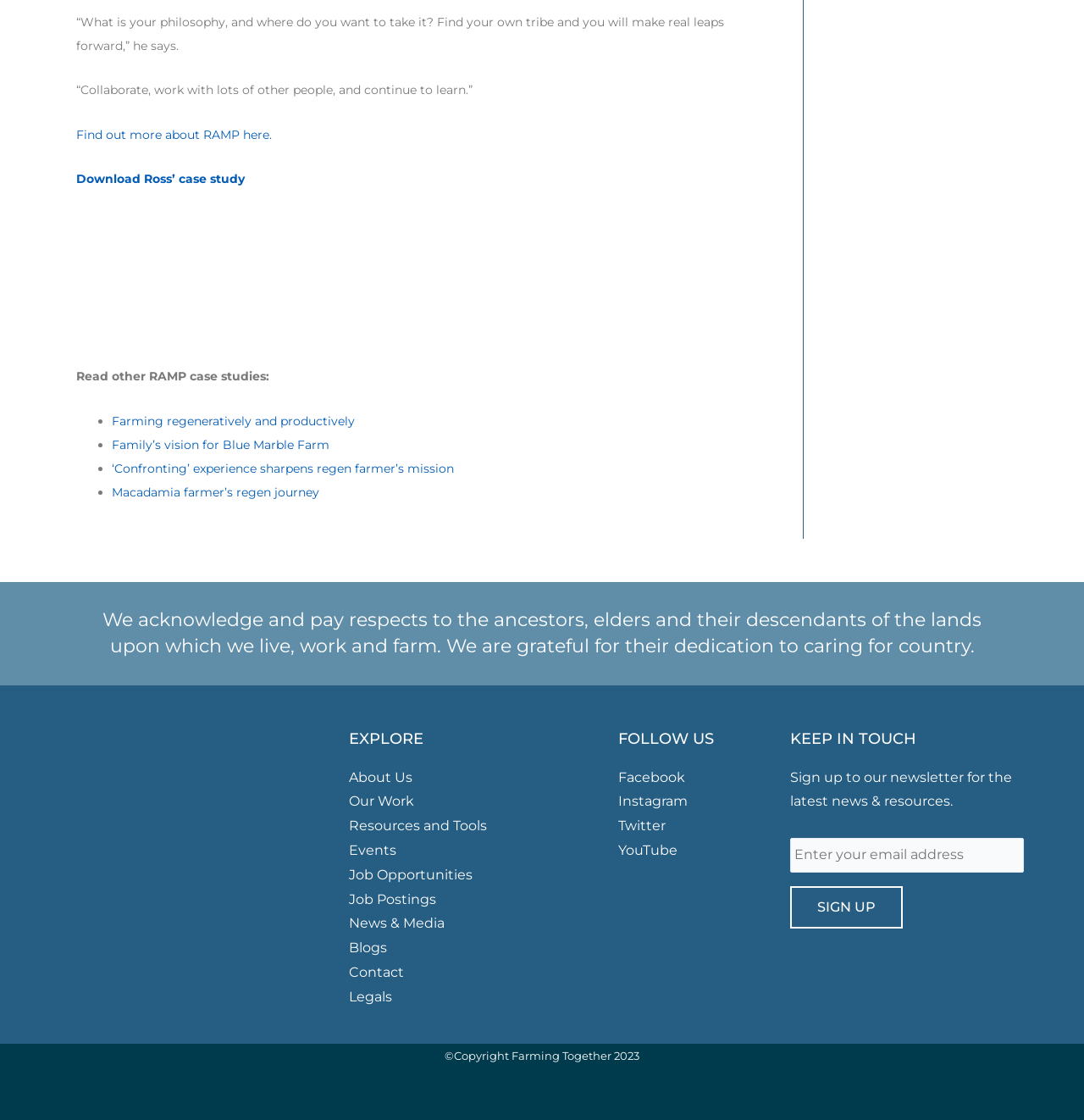Locate the bounding box coordinates of the clickable element to fulfill the following instruction: "Follow on Facebook". Provide the coordinates as four float numbers between 0 and 1 in the format [left, top, right, bottom].

[0.57, 0.683, 0.658, 0.705]